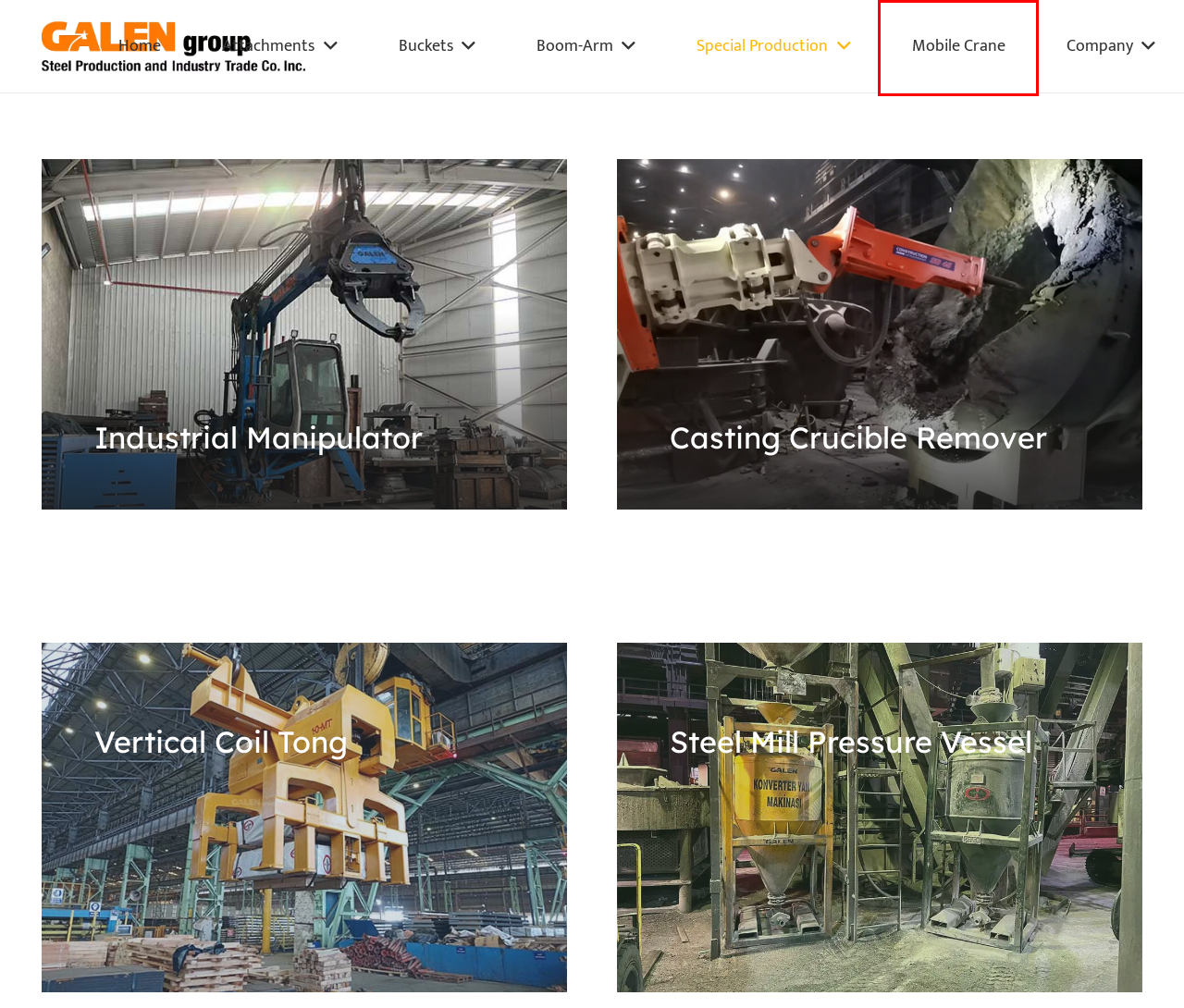With the provided webpage screenshot containing a red bounding box around a UI element, determine which description best matches the new webpage that appears after clicking the selected element. The choices are:
A. Bucket Attachments | Eartmoving & Demolition Attachments
B. Steel Mill Pressure Vessel | Eartmoving & Demolition Attachments
C. Industrial Manipulator | Eartmoving & Demolition Attachments
D. Attachments Galen | Eartmoving & Demolition Attachments
E. Casting Crucible Remover | Eartmoving & Demolition Attachments
F. Home | Eartmoving & Demolition Attachments & Buckets
G. Mobile Crane | Eartmoving & Demolition Attachments
H. Vertical Coil Tong | Eartmoving & Demolition Attachments

G